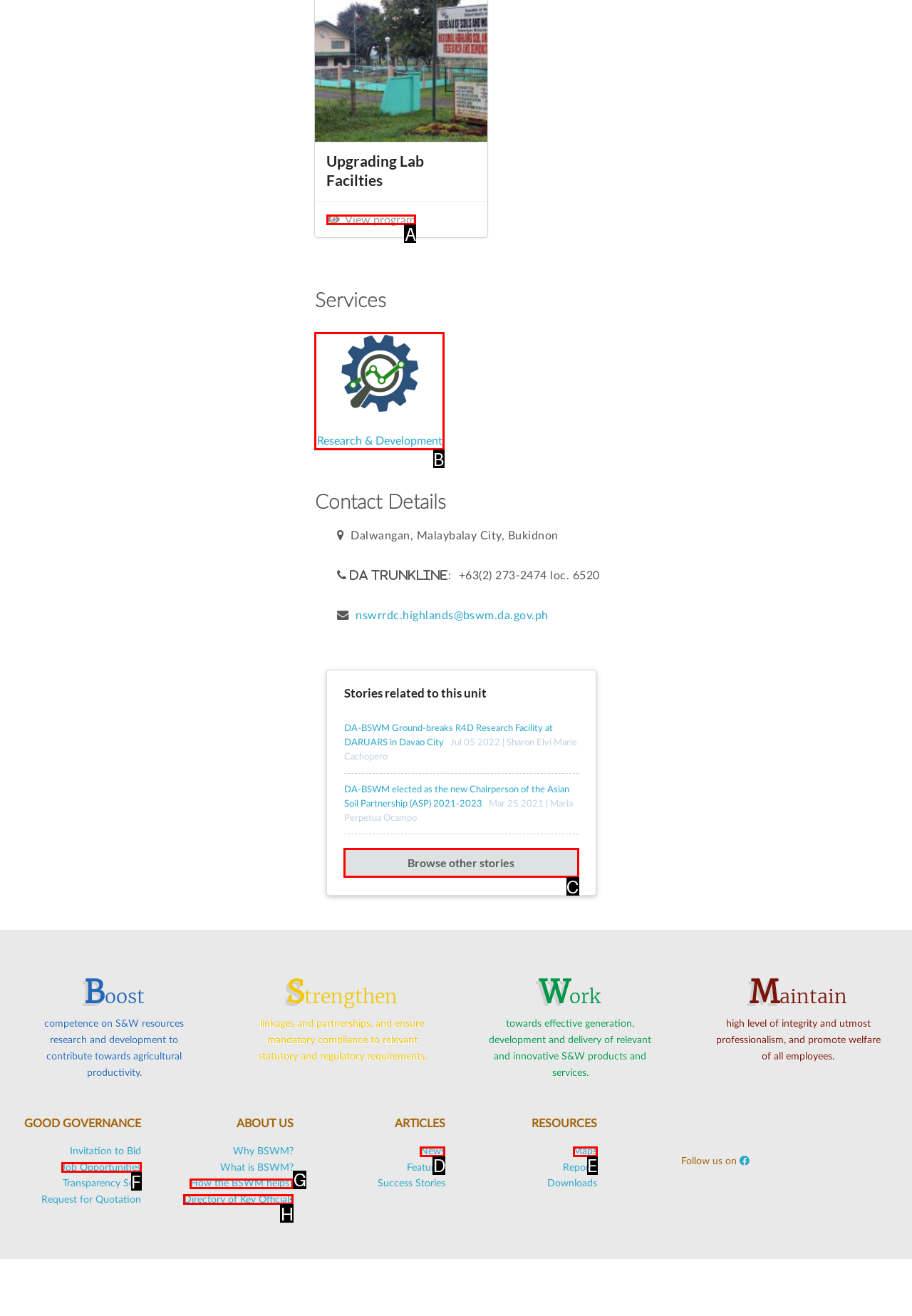Indicate the UI element to click to perform the task: View program. Reply with the letter corresponding to the chosen element.

A